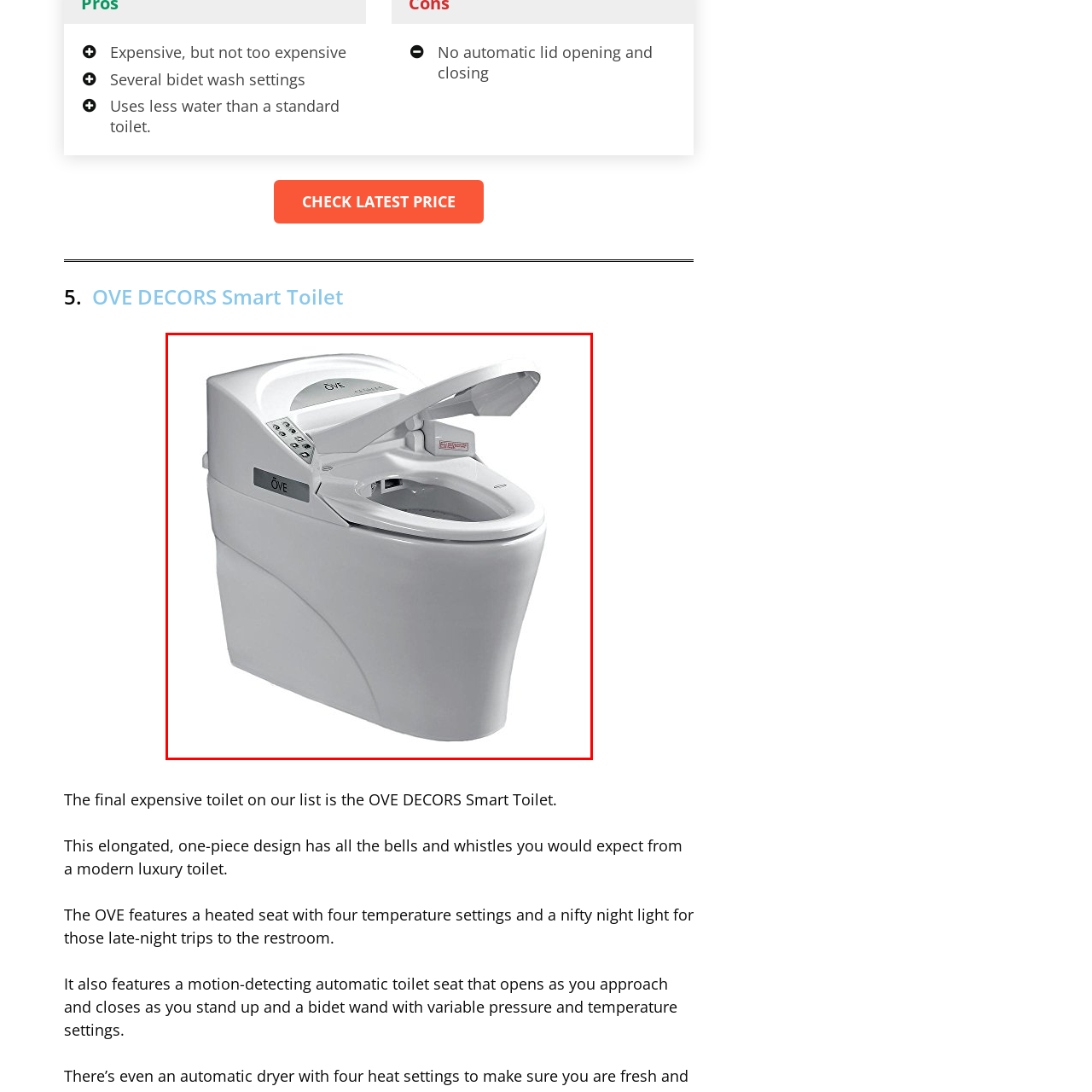Inspect the picture enclosed by the red border, What is the benefit of the toilet's water efficiency? Provide your answer as a single word or phrase.

Less water used